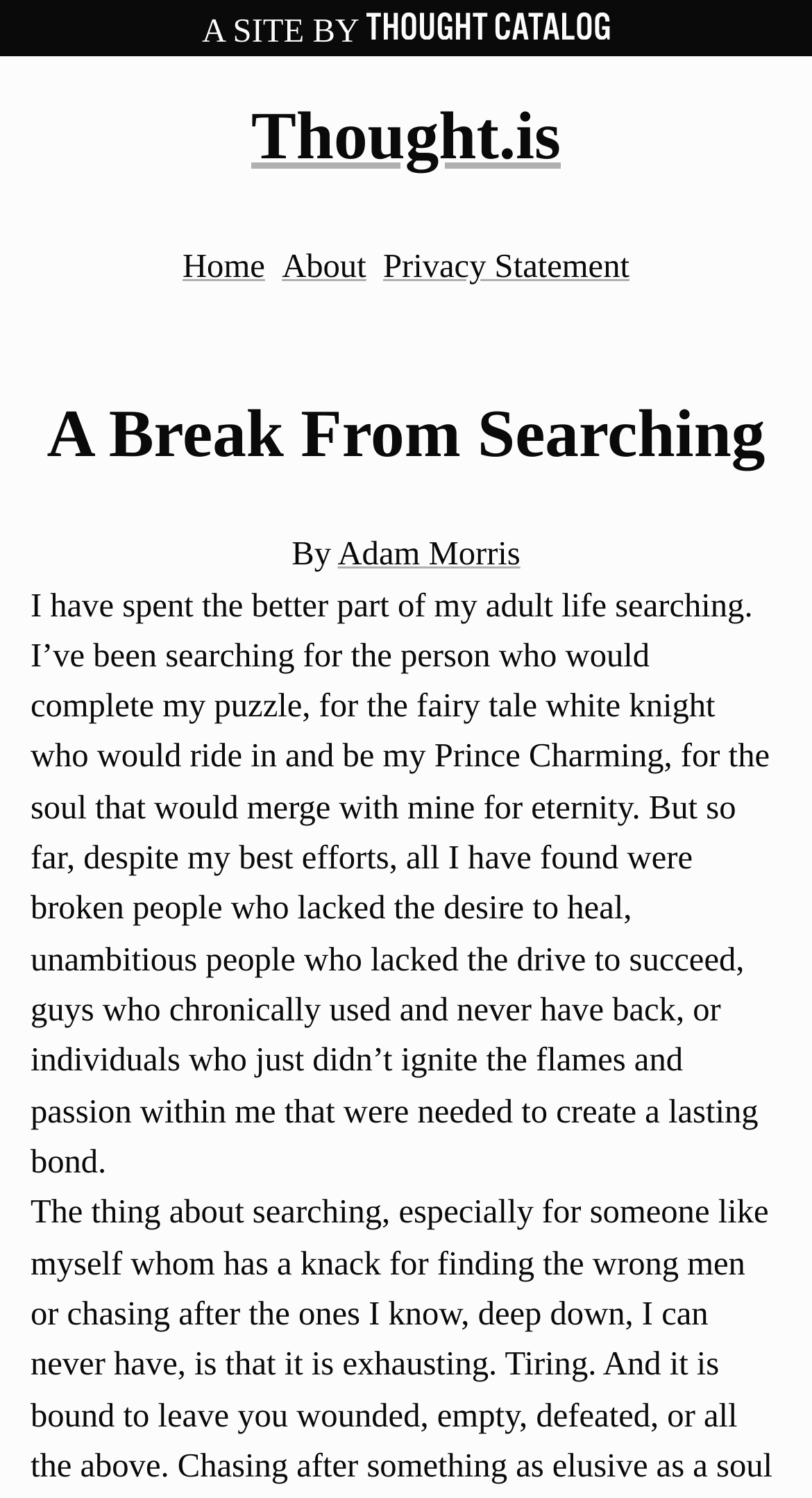What is the title or heading displayed on the webpage?

A Break From Searching